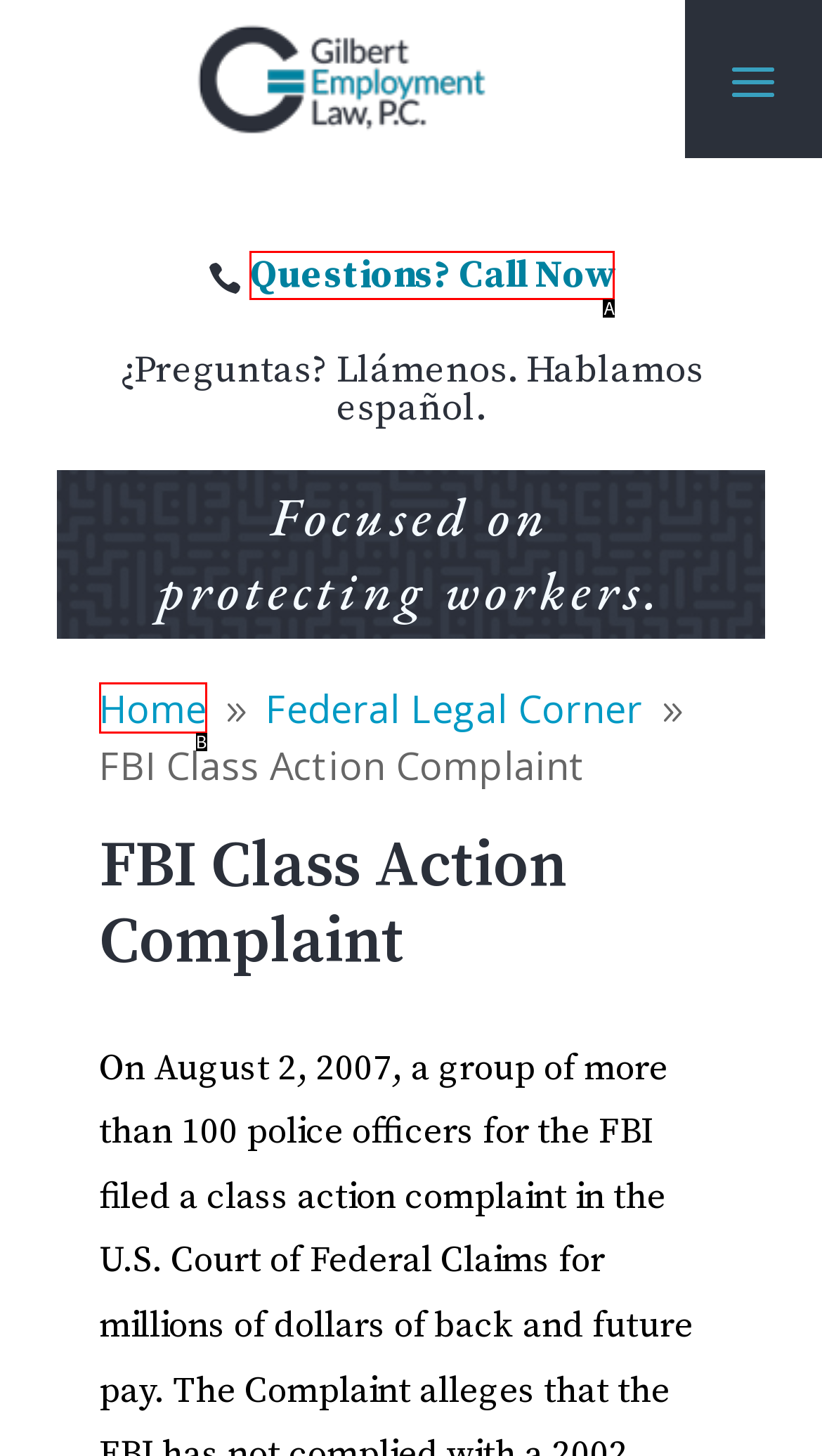Pick the HTML element that corresponds to the description: Home
Answer with the letter of the correct option from the given choices directly.

B